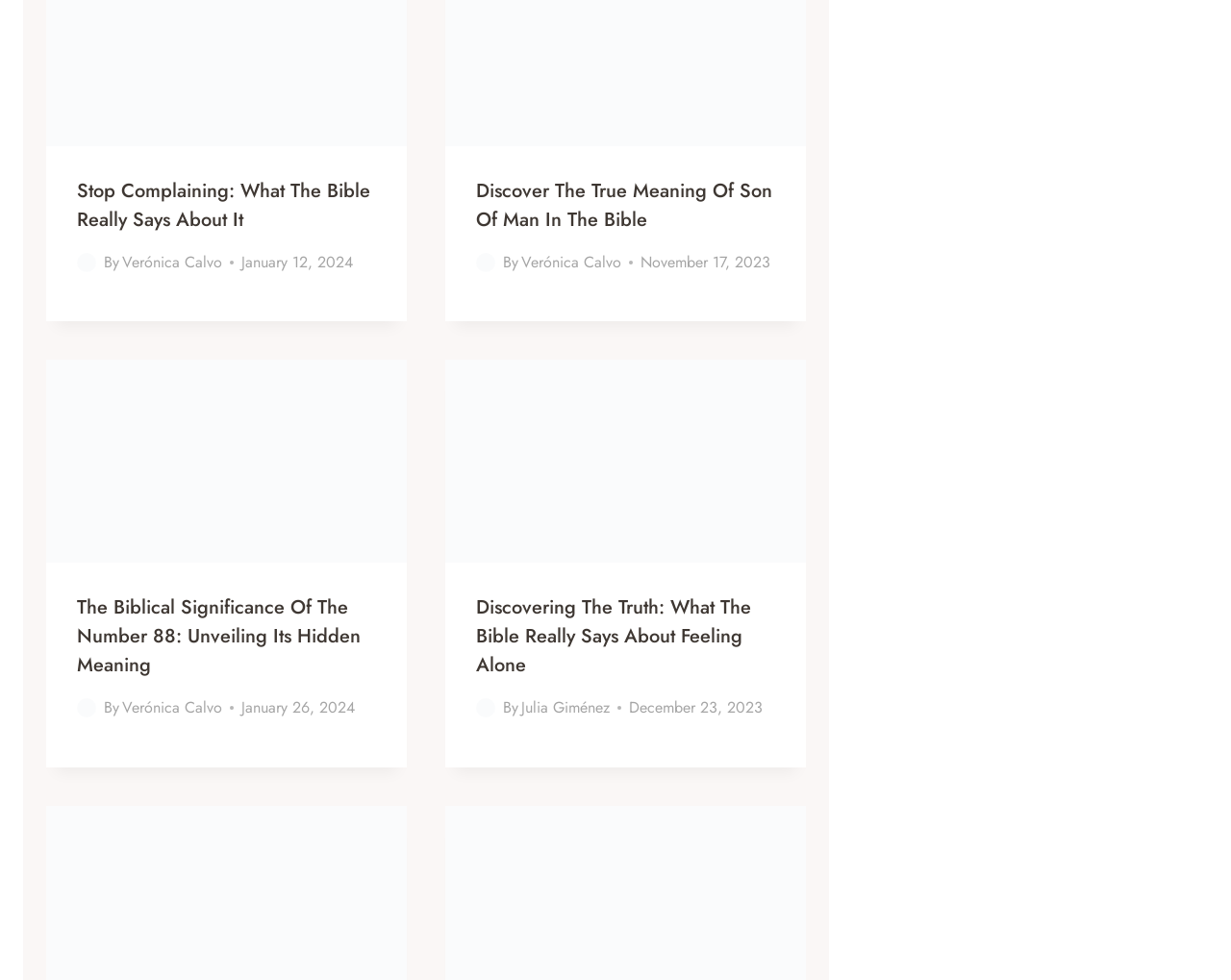What is the title of the fourth article?
Please give a well-detailed answer to the question.

I found the title of the fourth article by looking at the heading element with the text 'Discovering the Truth: What the Bible Really Says About Feeling Alone' inside the fourth article element.